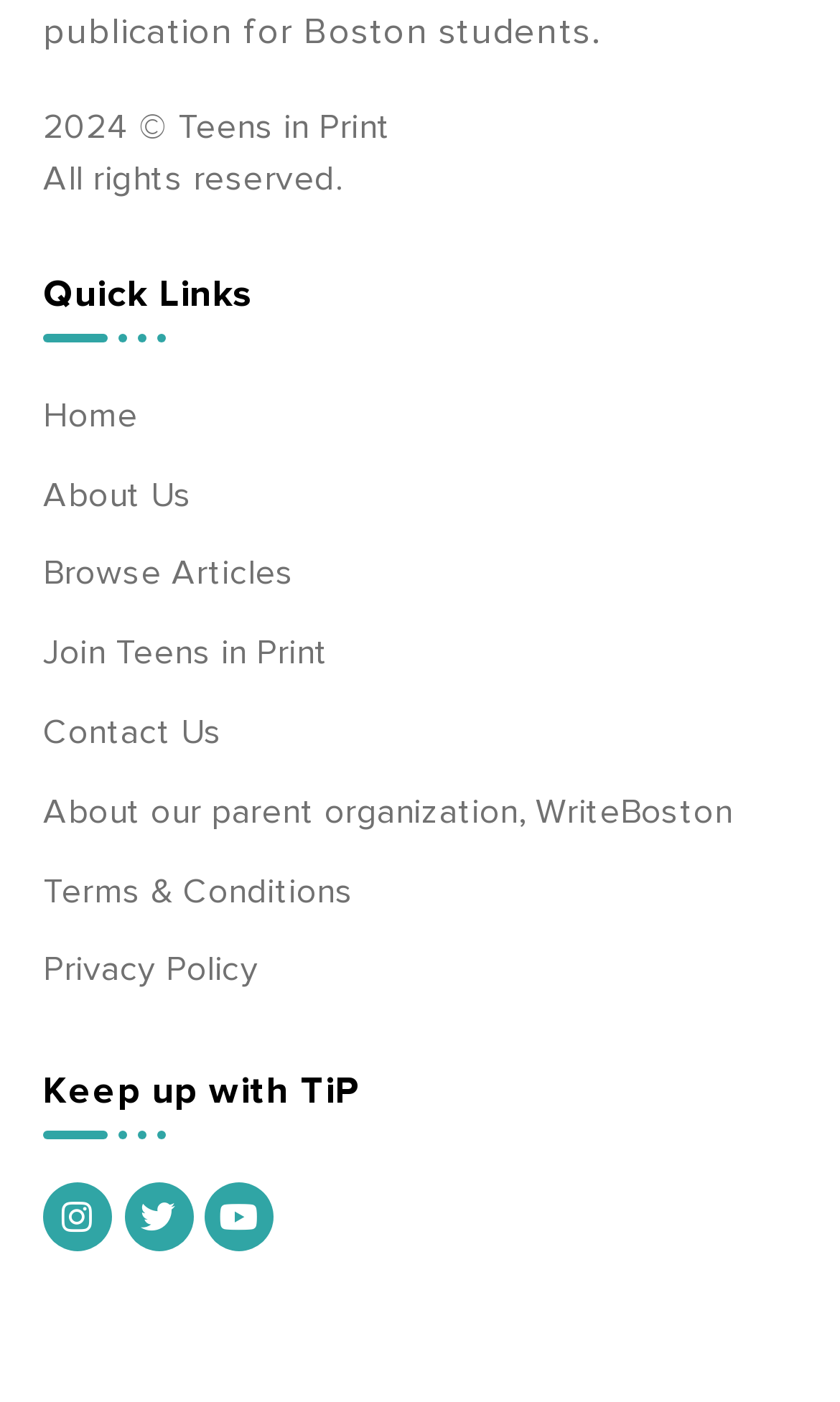Give a concise answer using only one word or phrase for this question:
How many links are there in the Quick Links section?

7